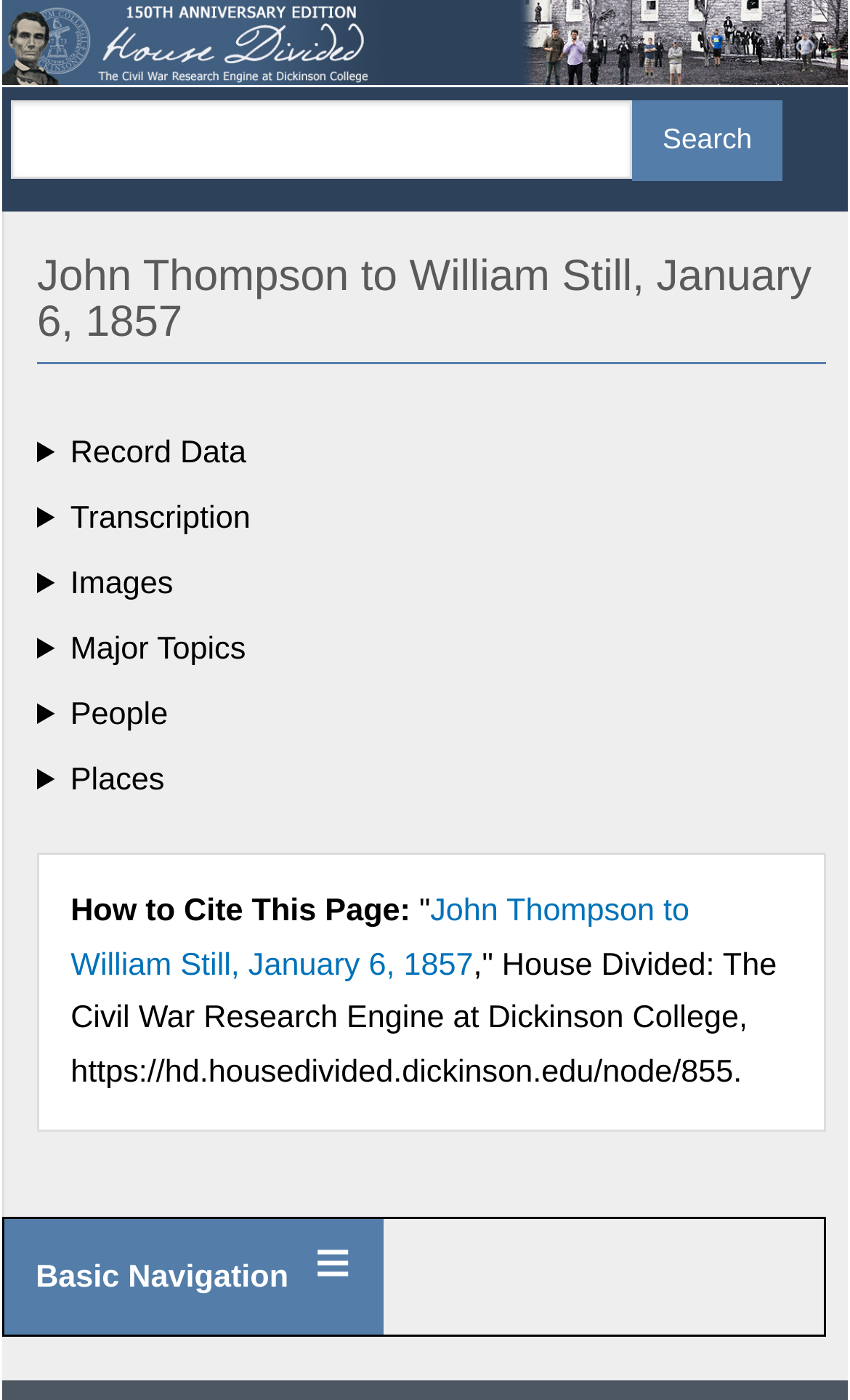Determine the title of the webpage and give its text content.

John Thompson to William Still, January 6, 1857